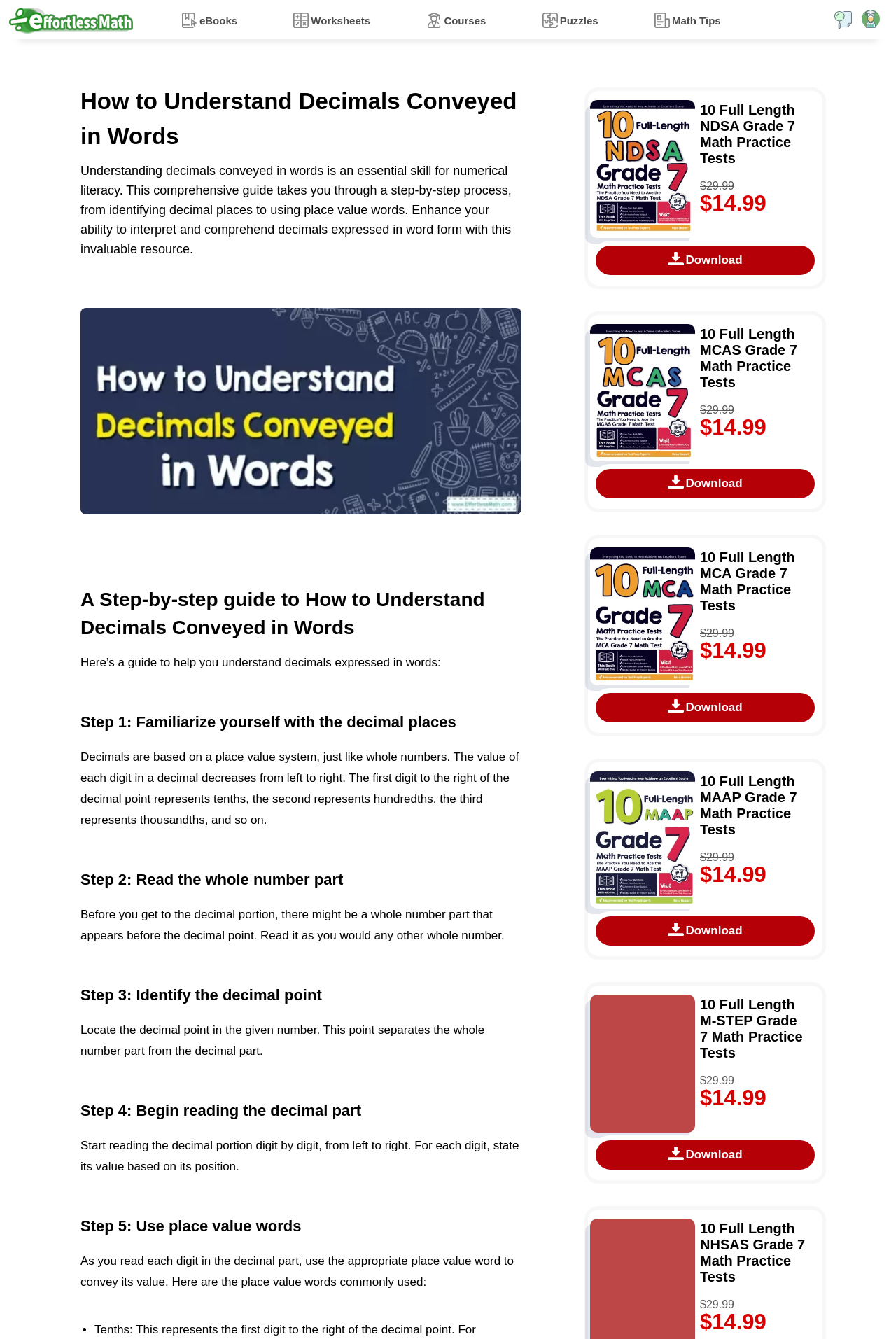Using the webpage screenshot and the element description Puzzles, determine the bounding box coordinates. Specify the coordinates in the format (top-left x, top-left y, bottom-right x, bottom-right y) with values ranging from 0 to 1.

[0.605, 0.0, 0.668, 0.029]